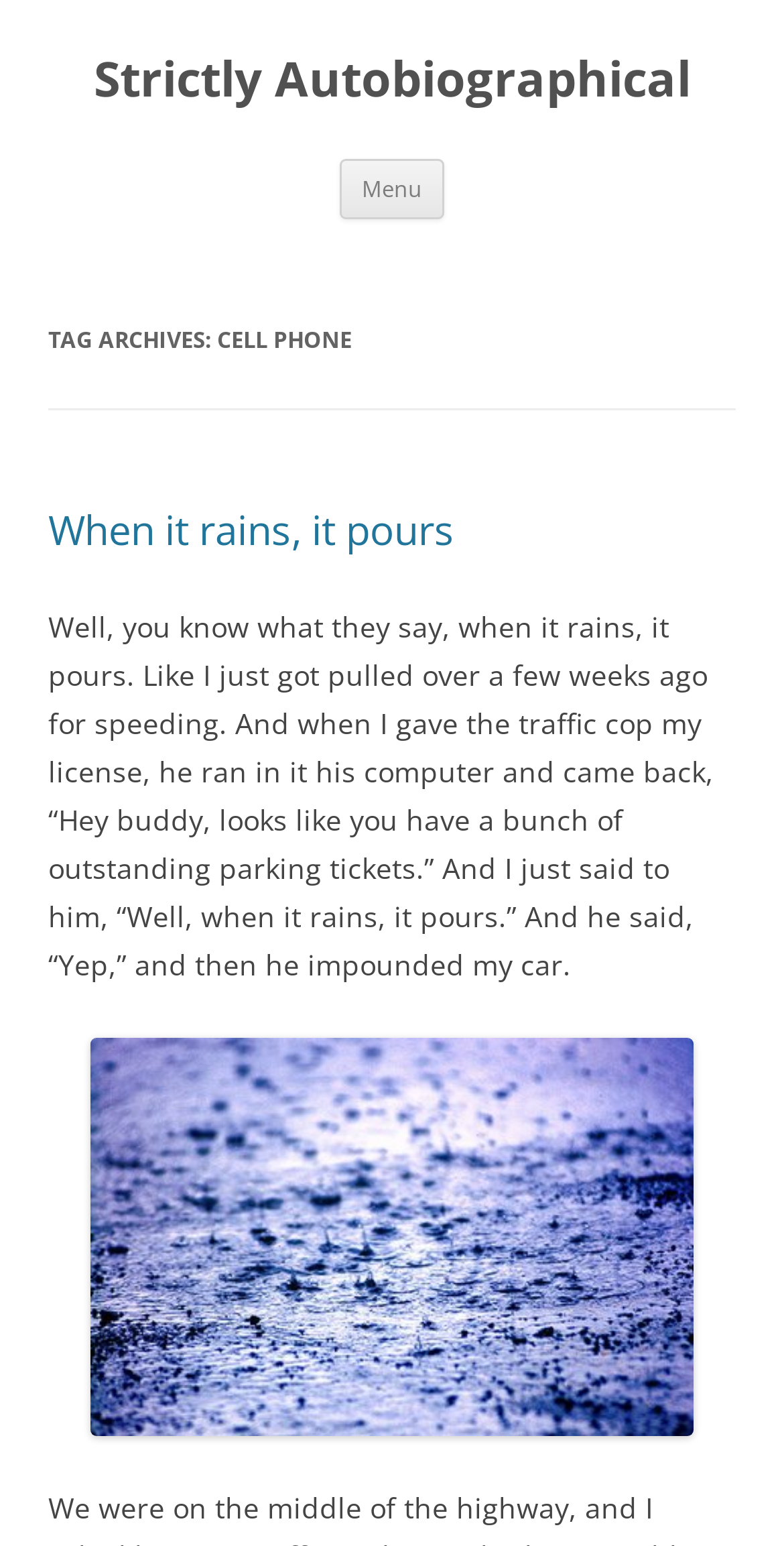Find the bounding box of the UI element described as follows: "Strictly Autobiographical".

[0.119, 0.031, 0.881, 0.071]